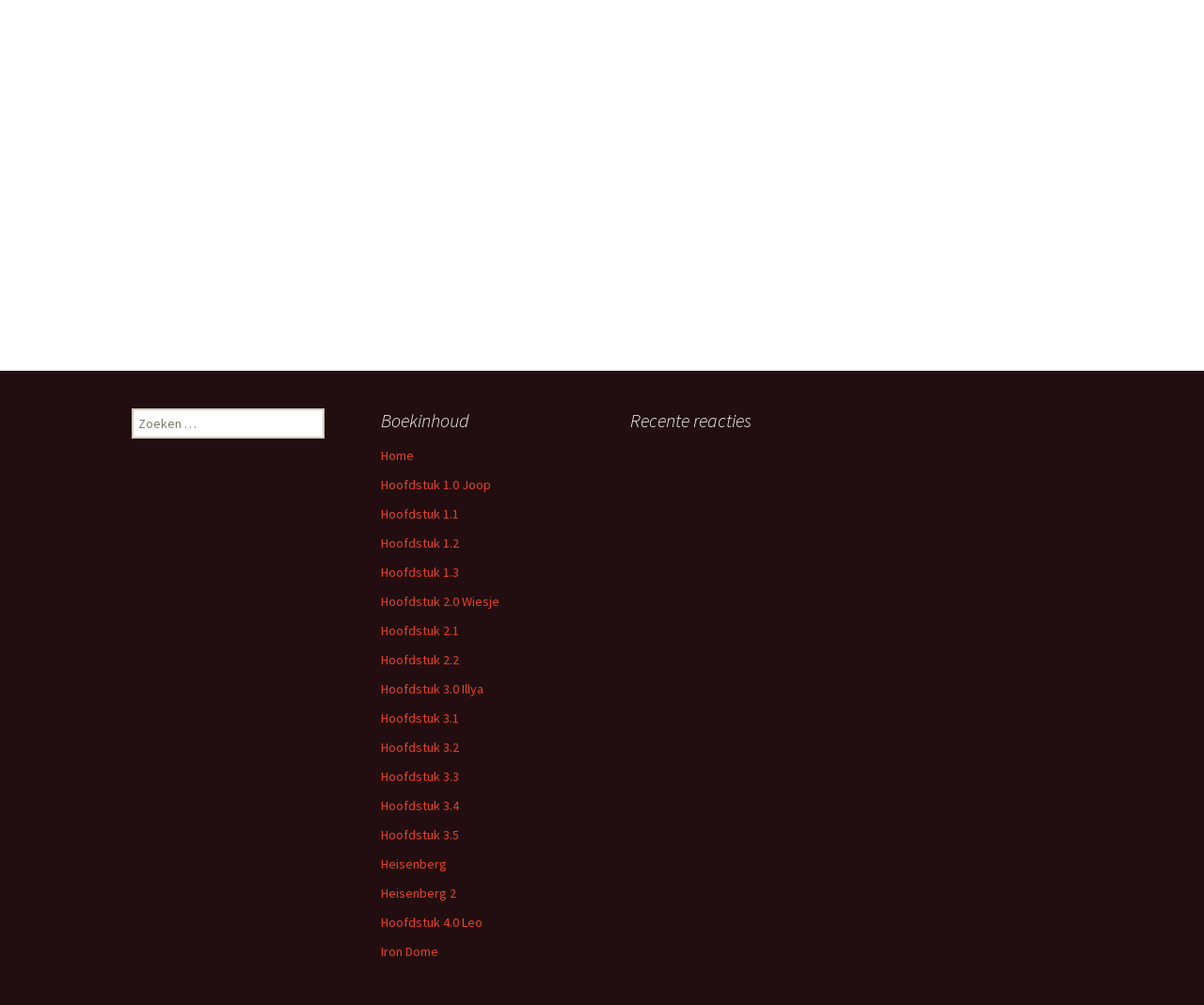Locate the bounding box of the UI element with the following description: "Hoofdstuk 1.1".

[0.316, 0.503, 0.381, 0.52]